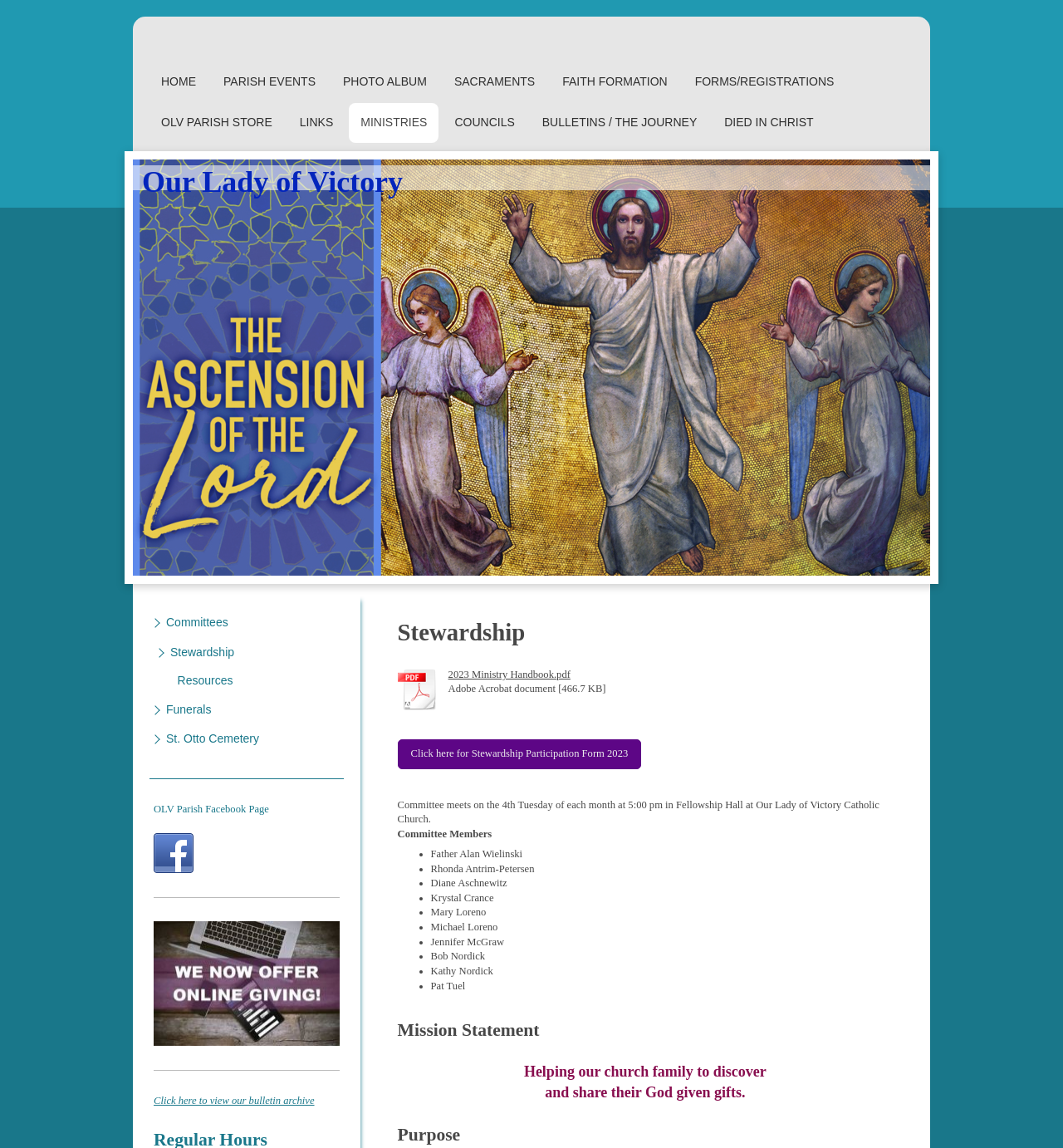Please determine the bounding box coordinates of the element to click in order to execute the following instruction: "View bulletin archive". The coordinates should be four float numbers between 0 and 1, specified as [left, top, right, bottom].

[0.145, 0.953, 0.296, 0.964]